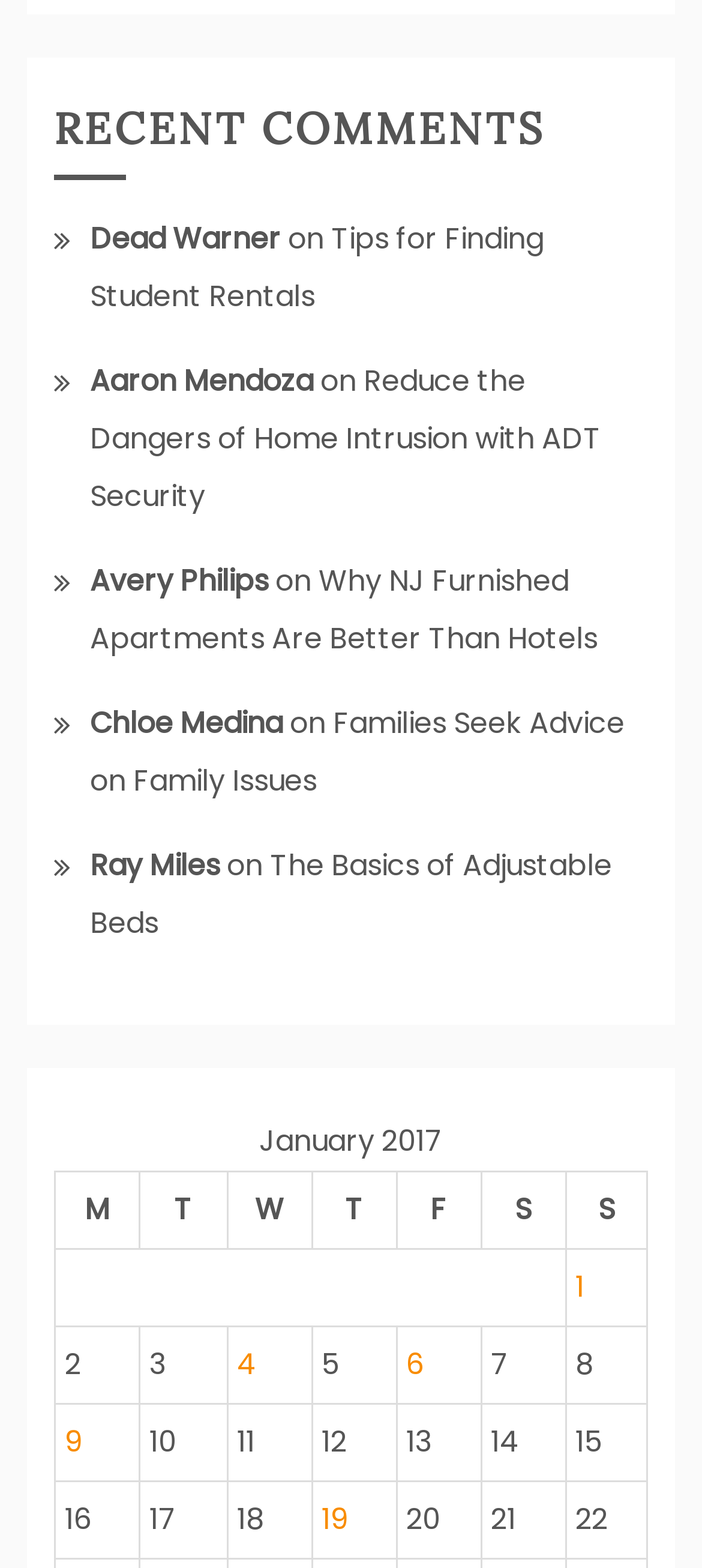Please identify the bounding box coordinates of the region to click in order to complete the task: "Learn about 'The Basics of Adjustable Beds'". The coordinates must be four float numbers between 0 and 1, specified as [left, top, right, bottom].

[0.128, 0.539, 0.872, 0.602]